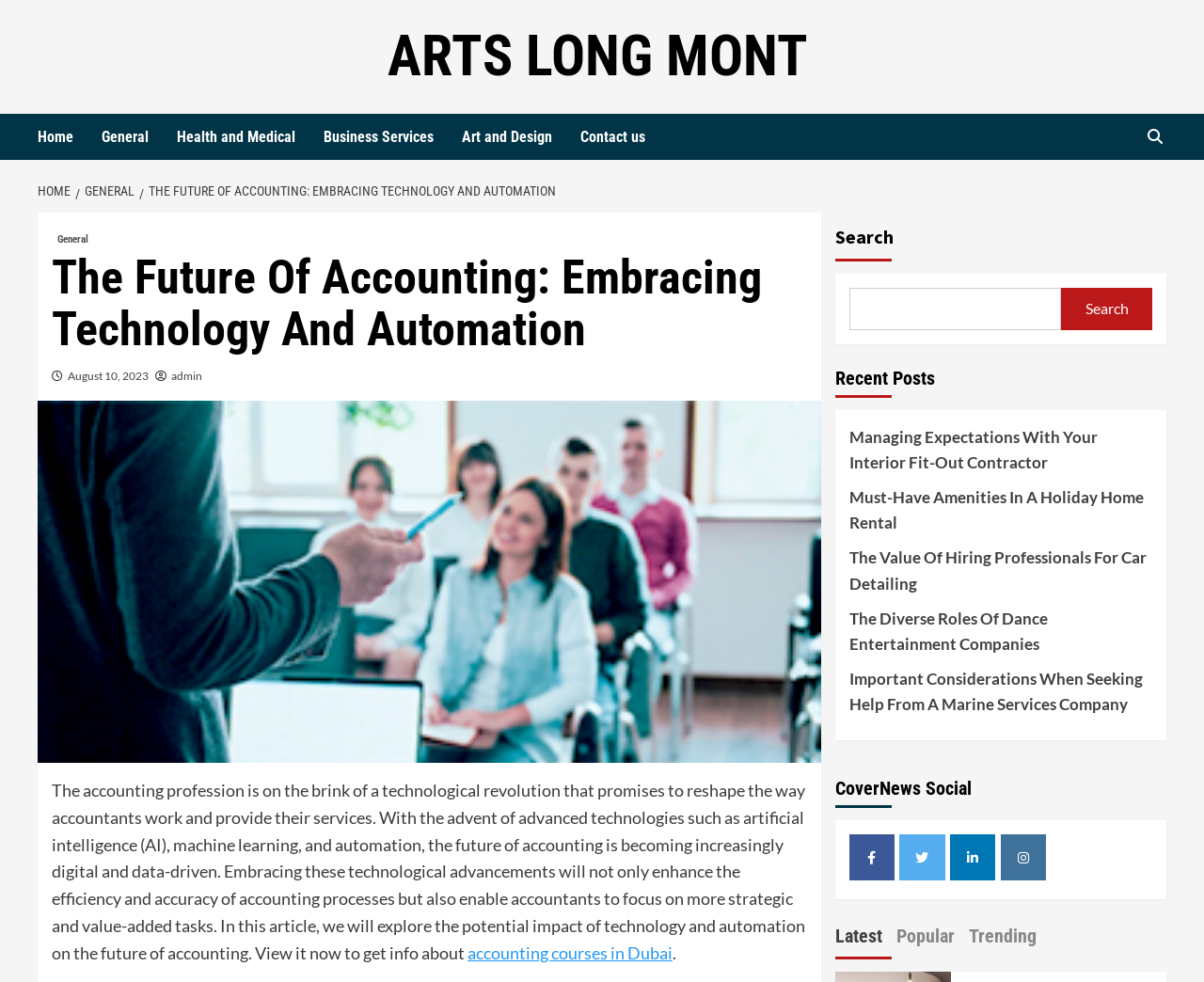Identify the bounding box for the UI element that is described as follows: "Business Services".

[0.269, 0.116, 0.384, 0.163]